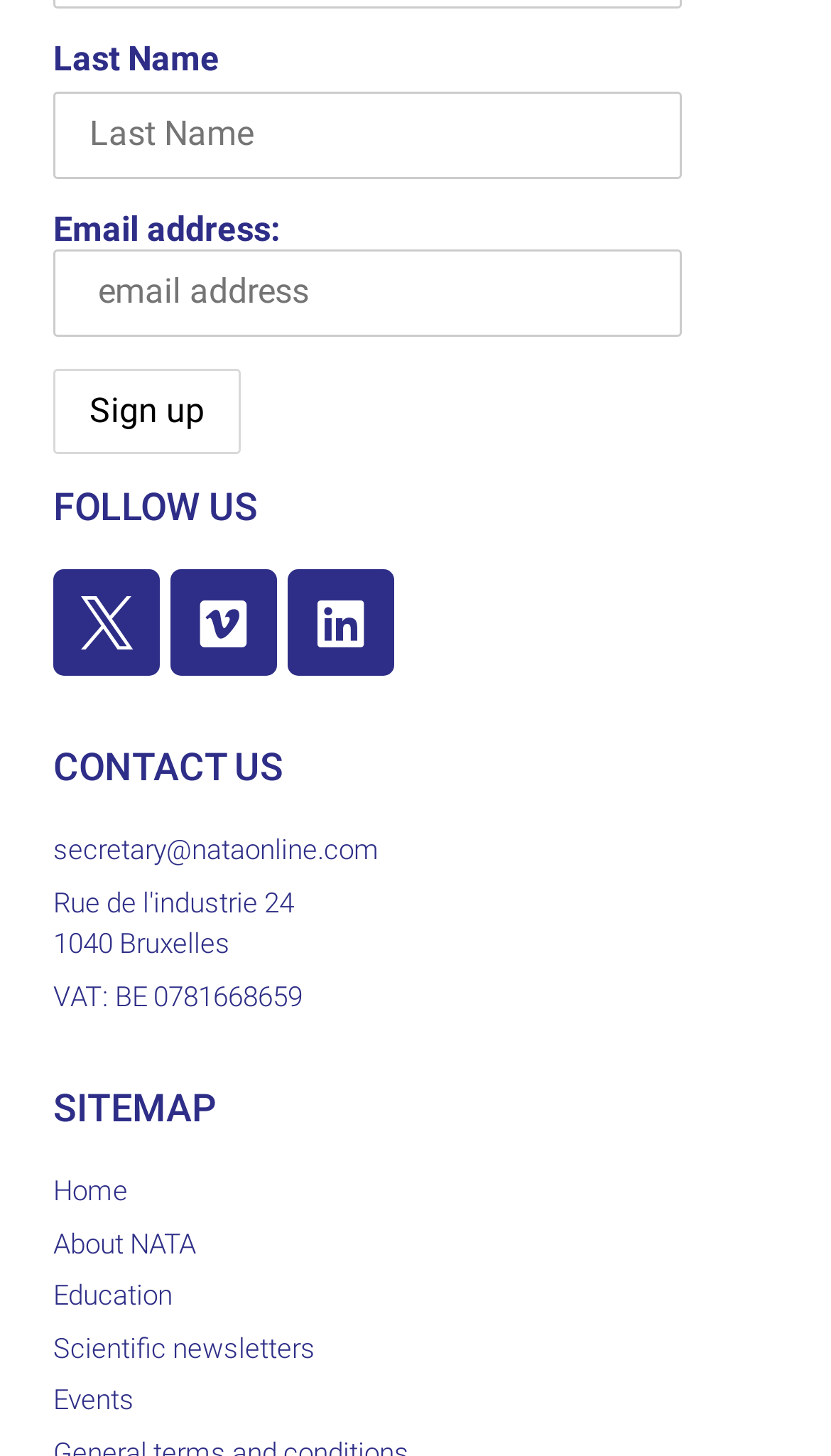What is the address of the organization?
Kindly offer a detailed explanation using the data available in the image.

I found the address by looking at the 'CONTACT US' section, where I saw a link with the text 'Rue de l'industrie 24 1040 Bruxelles', which suggests that it is the address of the organization.